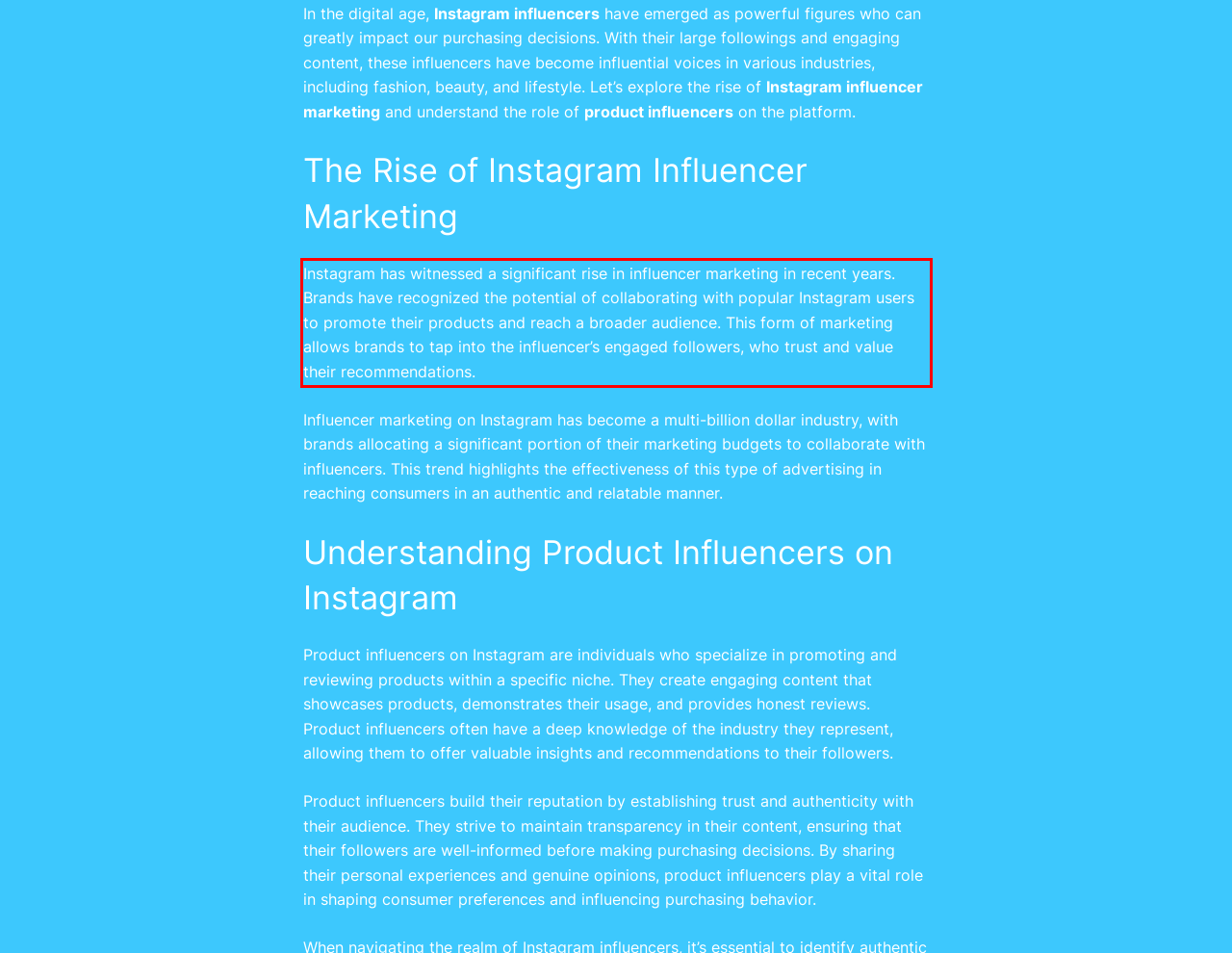Examine the webpage screenshot and use OCR to obtain the text inside the red bounding box.

Instagram has witnessed a significant rise in influencer marketing in recent years. Brands have recognized the potential of collaborating with popular Instagram users to promote their products and reach a broader audience. This form of marketing allows brands to tap into the influencer’s engaged followers, who trust and value their recommendations.